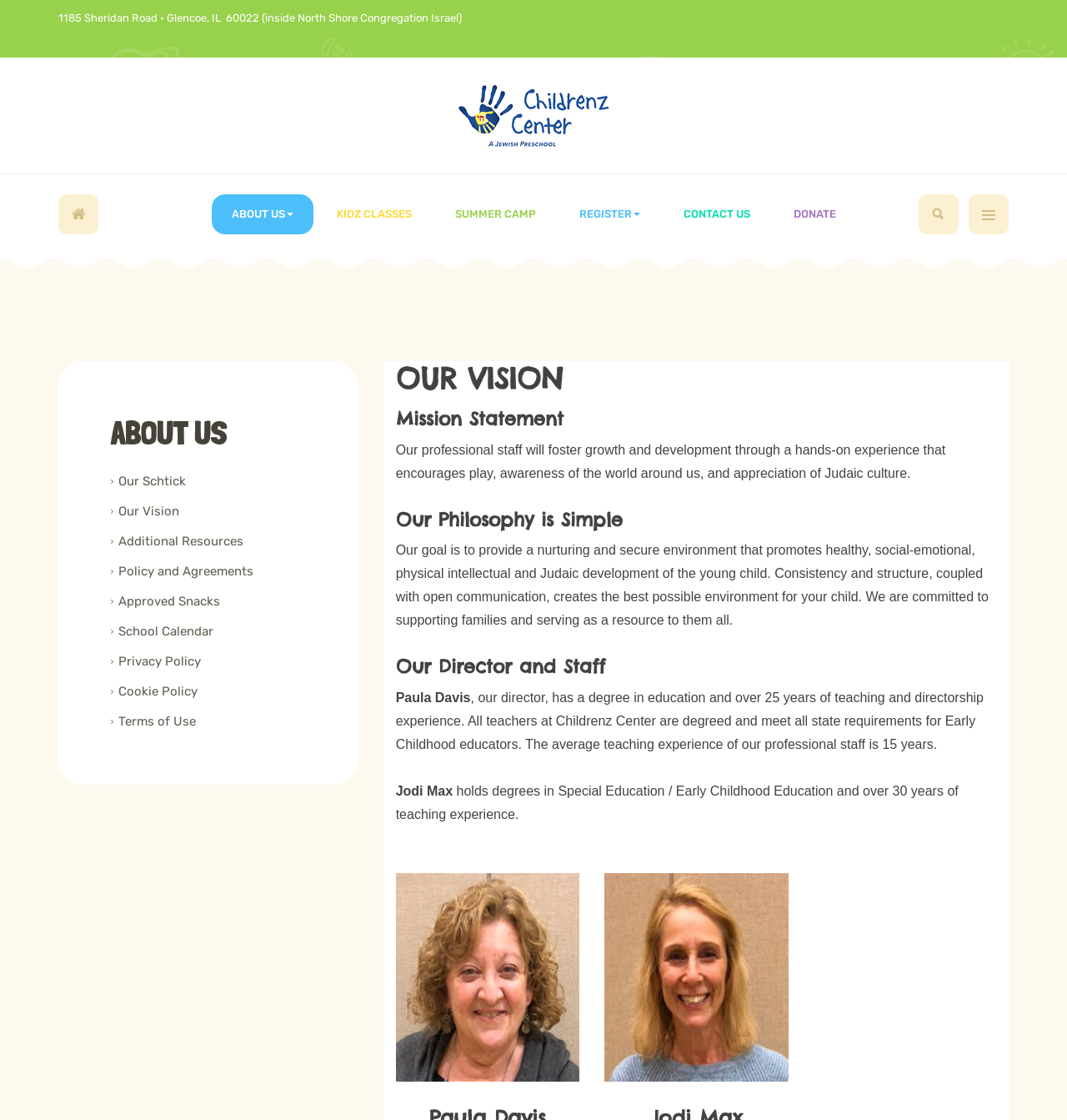What is the name of the link that leads to the summer camp page?
Answer the question with a single word or phrase by looking at the picture.

SUMMER CAMP